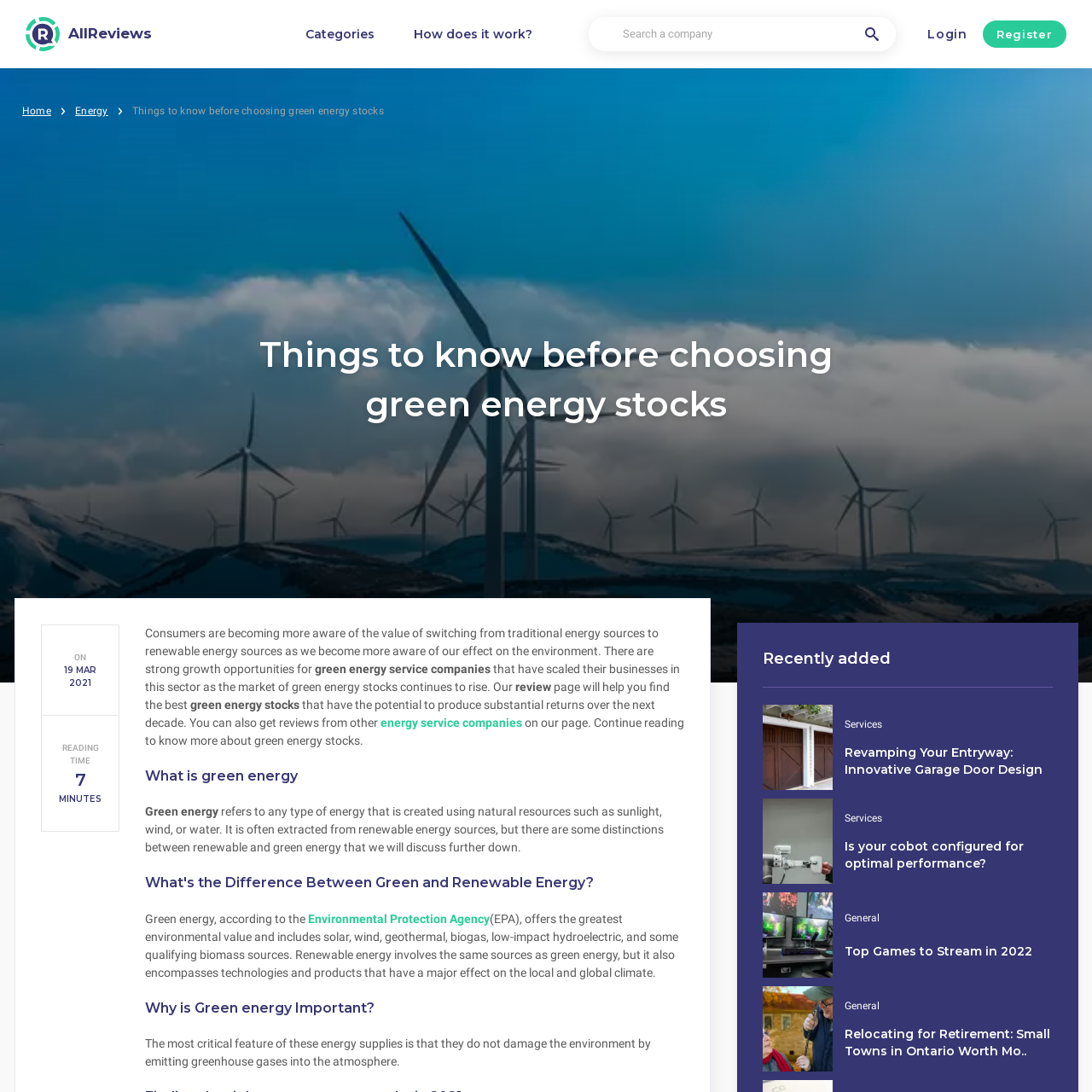What are some examples of green energy sources?
Carefully examine the image and provide a detailed answer to the question.

Some examples of green energy sources mentioned on the webpage include solar, wind, geothermal, biogas, low-impact hydroelectric, and some qualifying biomass sources, which are considered to have the greatest environmental value.